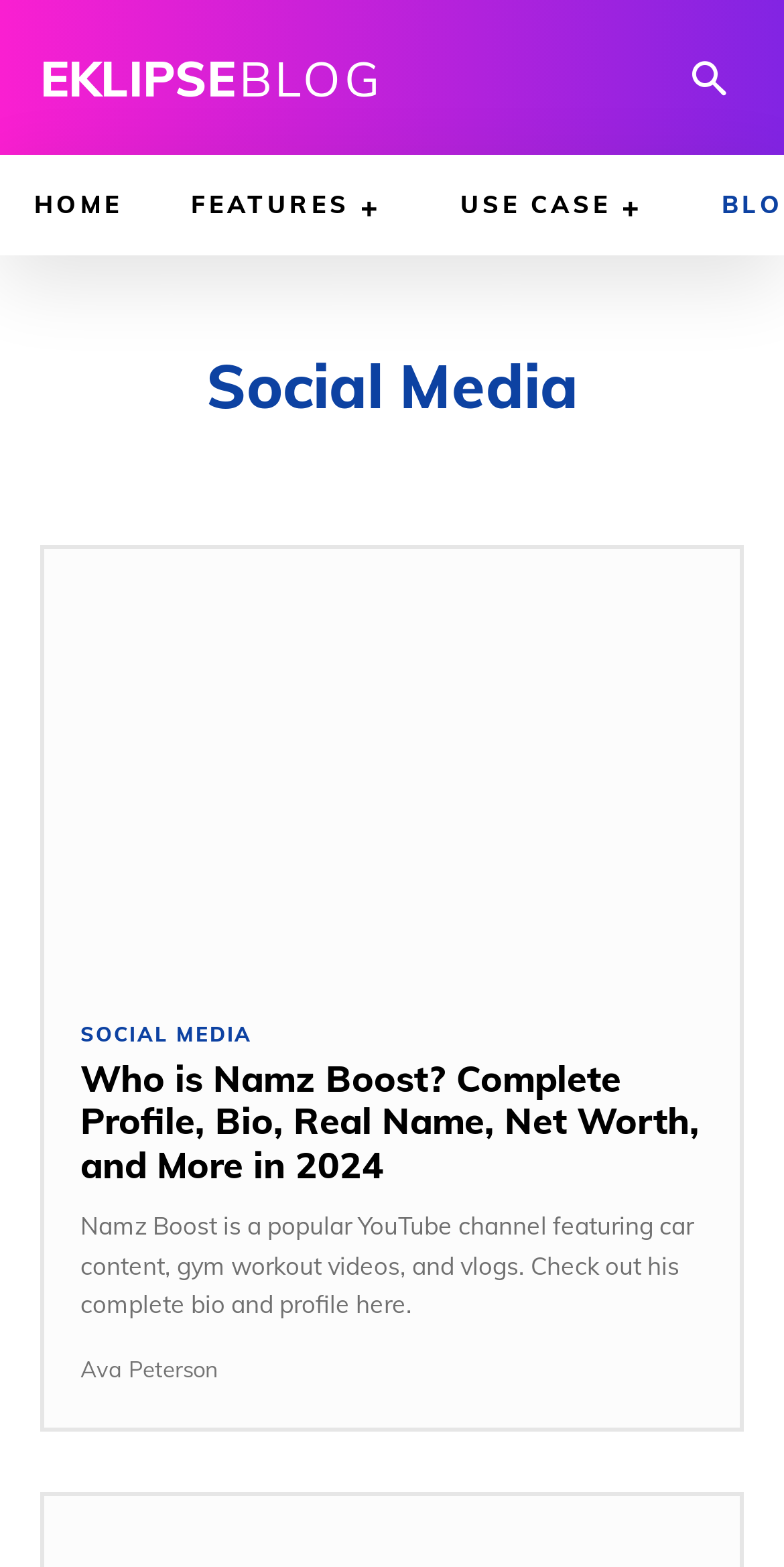Please determine the bounding box coordinates of the element to click in order to execute the following instruction: "check out beginner guide". The coordinates should be four float numbers between 0 and 1, specified as [left, top, right, bottom].

[0.564, 0.286, 0.785, 0.299]